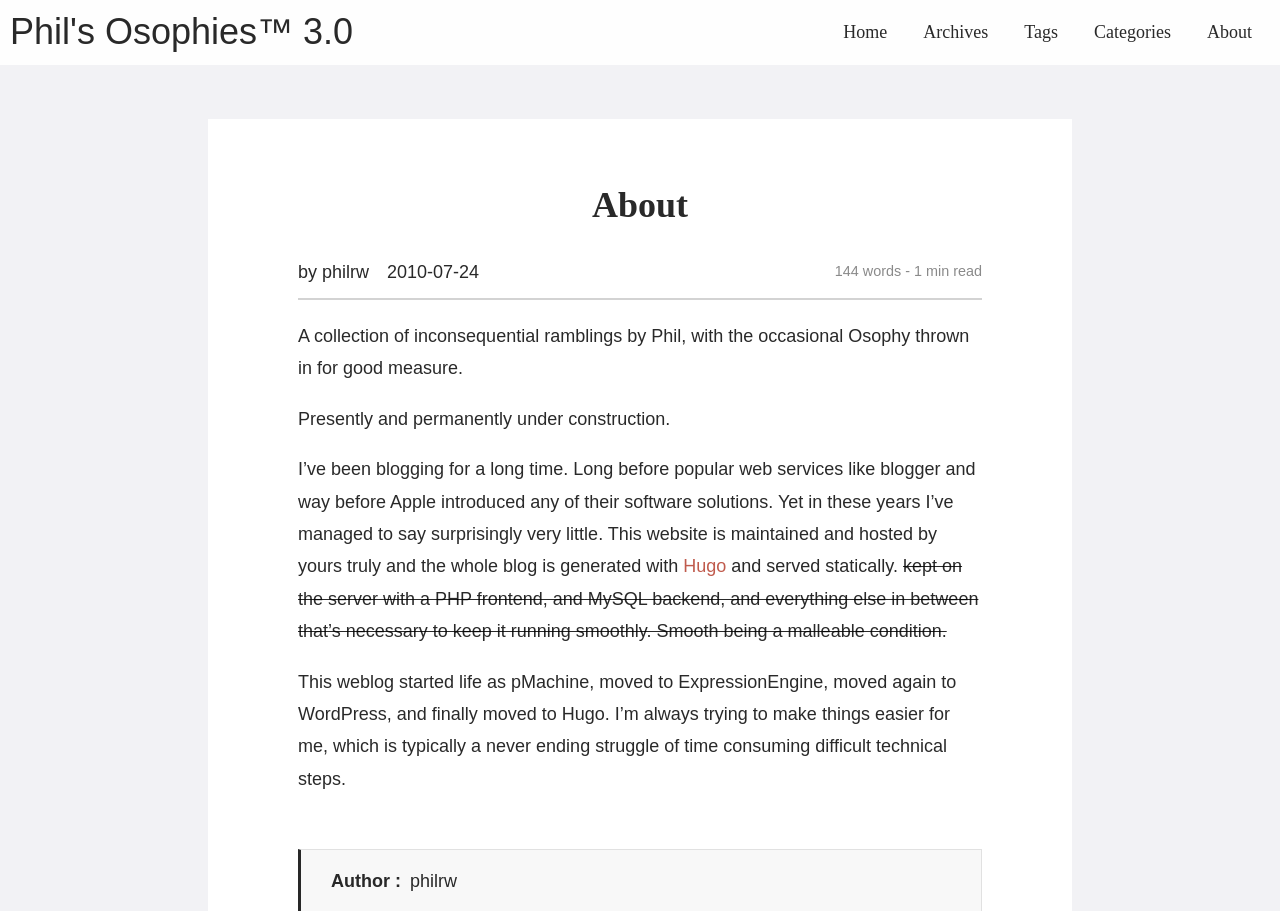Provide the bounding box coordinates of the HTML element this sentence describes: "Phil's Osophies™ 3.0". The bounding box coordinates consist of four float numbers between 0 and 1, i.e., [left, top, right, bottom].

[0.008, 0.012, 0.276, 0.057]